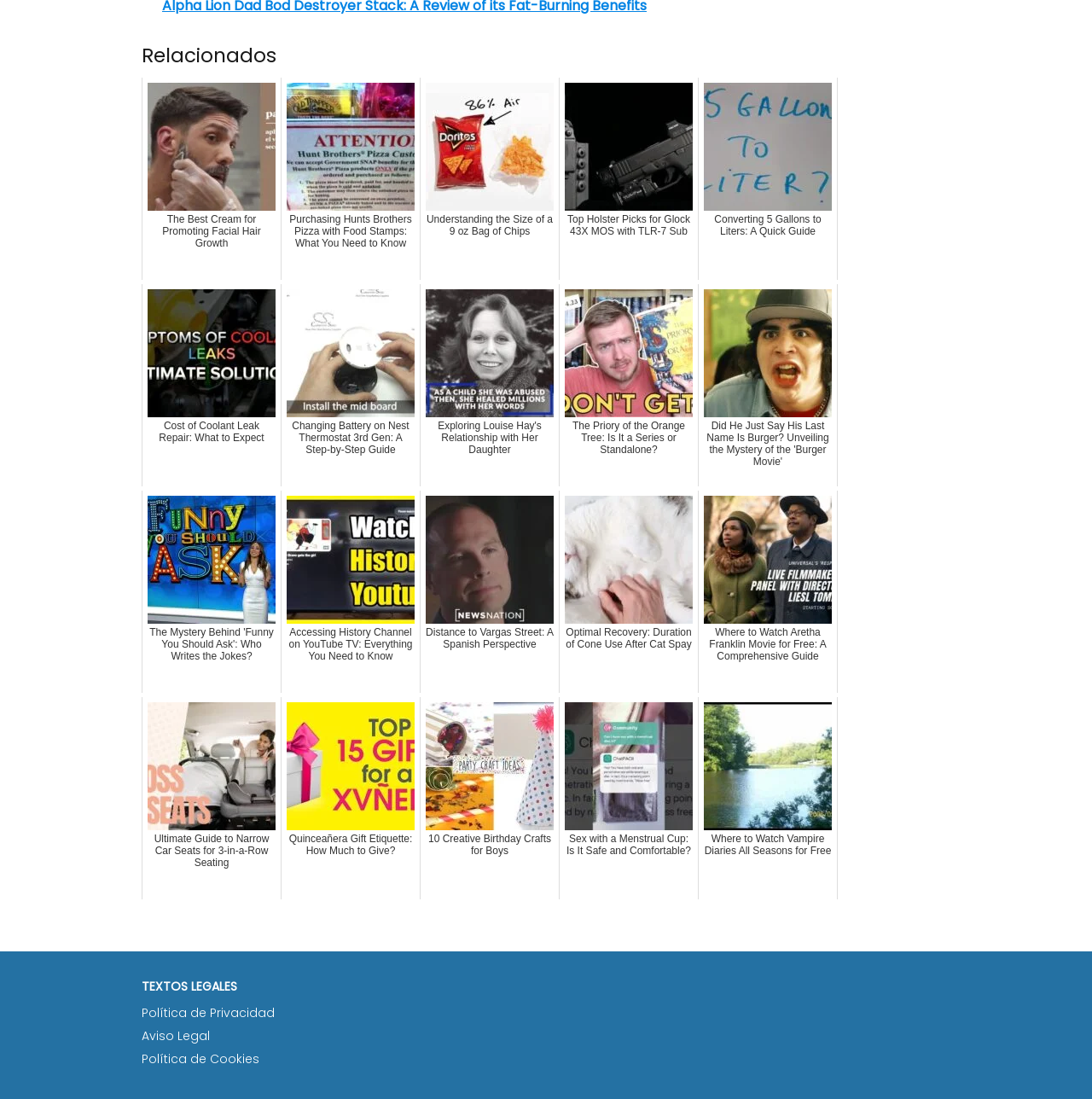Where are the legal texts located on the webpage?
By examining the image, provide a one-word or phrase answer.

Bottom